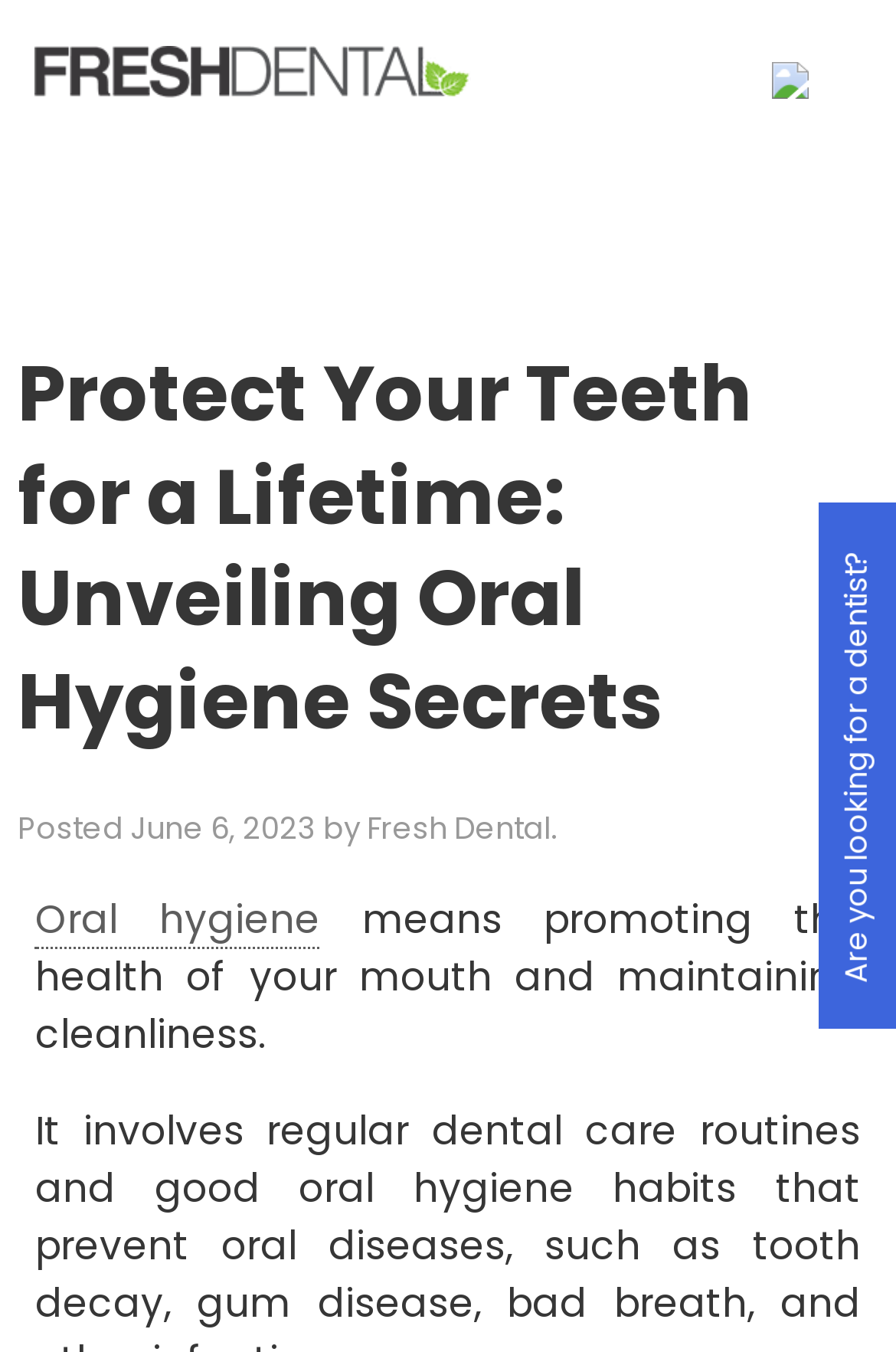Find the bounding box of the UI element described as follows: "Oral hygiene".

[0.039, 0.659, 0.357, 0.702]